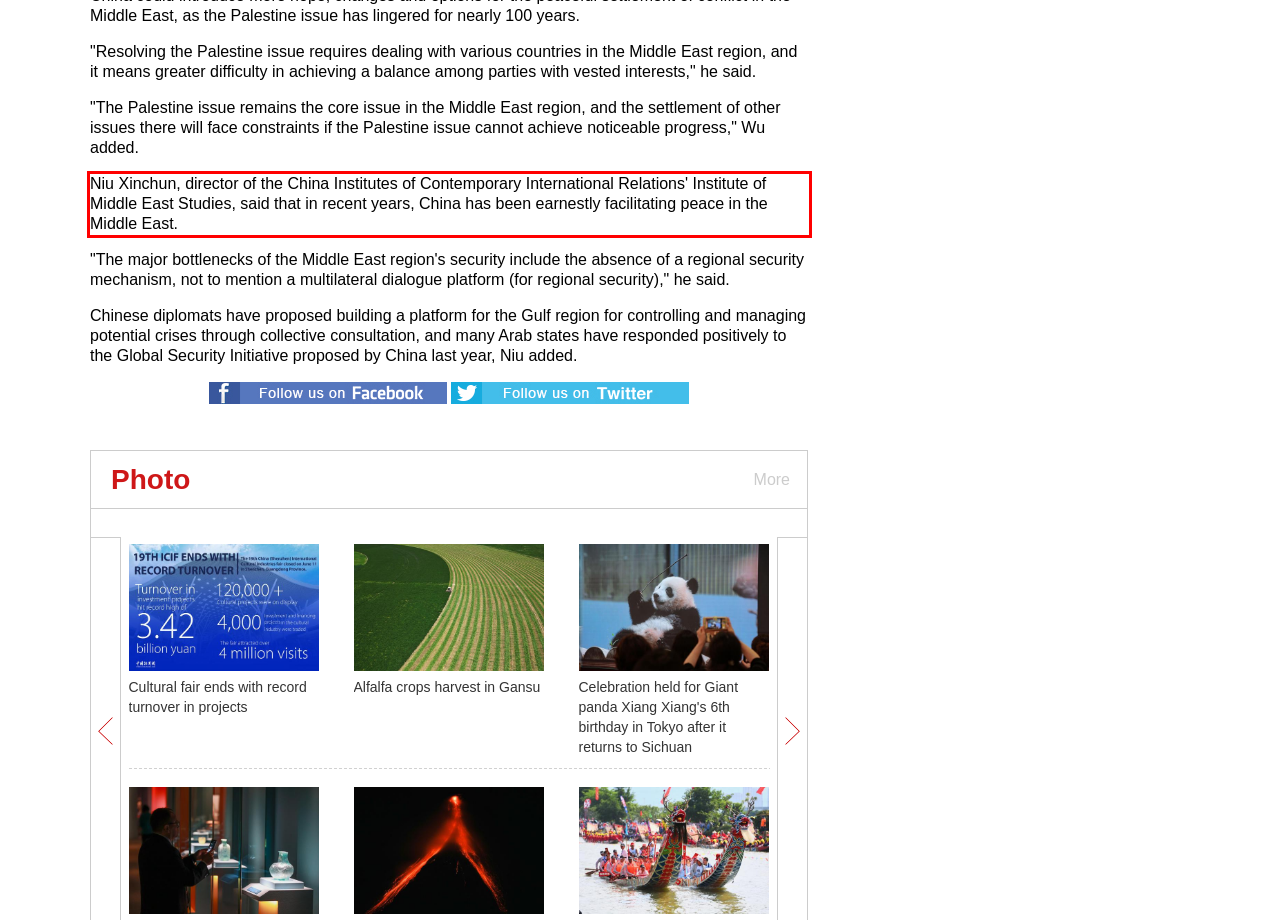You are provided with a webpage screenshot that includes a red rectangle bounding box. Extract the text content from within the bounding box using OCR.

Niu Xinchun, director of the China Institutes of Contemporary International Relations' Institute of Middle East Studies, said that in recent years, China has been earnestly facilitating peace in the Middle East.